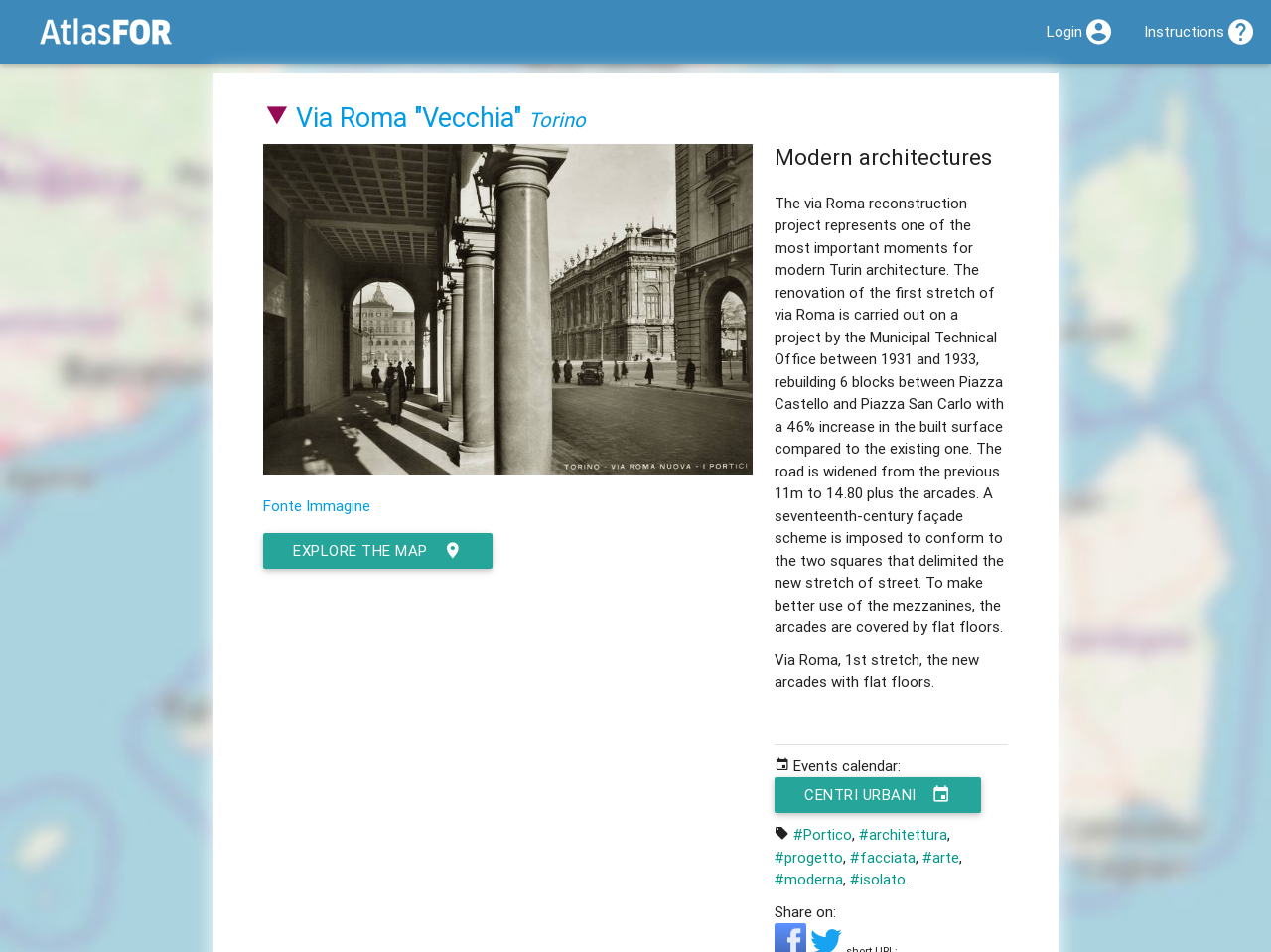Craft a detailed narrative of the webpage's structure and content.

This webpage is about the modern architectures of Via Roma "Vecchia" in Torino. At the top left, there is a link to "AtlasFor" accompanied by an image with the same name. On the top right, there are two links: "Login" and "Instructions". 

Below the top section, there is a heading that reads "Icon of the Category 'Urbani' Via Roma 'Vecchia' Torino", which contains three links: "Icon of the Category 'Urbani'", "Via Roma 'Vecchia'", and "Torino". 

To the right of the heading, there is a large image titled "Modern architectures @ Via Roma 'Vecchia'". Below the image, there are three links: "Fonte Immagine", "EXPLORE THE MAP", and a heading that reads "Modern architectures". 

The main content of the webpage is a block of text that describes the via Roma reconstruction project, which represents a significant moment in modern Turin architecture. The text explains the renovation of the first stretch of via Roma, including the widening of the road and the addition of arcades with flat floors. 

Below the main text, there is a sentence that reads "Via Roma, 1st stretch, the new arcades with flat floors." This is followed by a section titled "Events calendar:". 

At the bottom of the page, there are several links, including "CENTRI URBANI", "#Portico", "#architettura", "#progetto", "#facciata", "#arte", "#moderna", "#isolato", and "Share on:".